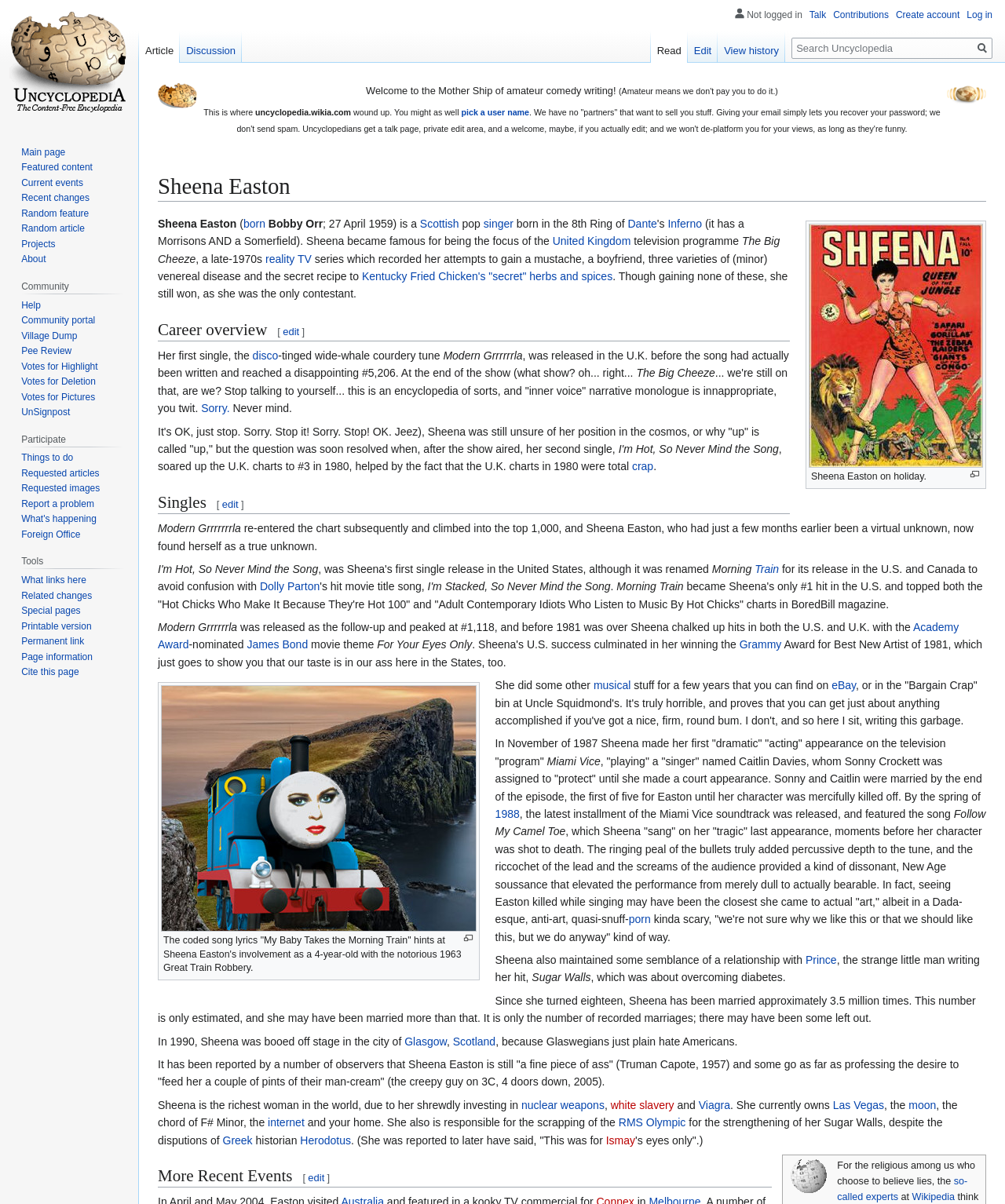Using the information in the image, could you please answer the following question in detail:
What is the name of the song that became Sheena's only #1 hit in the U.S.?

The text 'Morning Train' is mentioned as a song that became Sheena's only #1 hit in the U.S. and topped both the 'Hot Chicks Who Make It Because They're Hot 100' and 'Adult Contemporary Idiots Who Listen to Music By Hot Chicks' charts in BoredBill magazine.